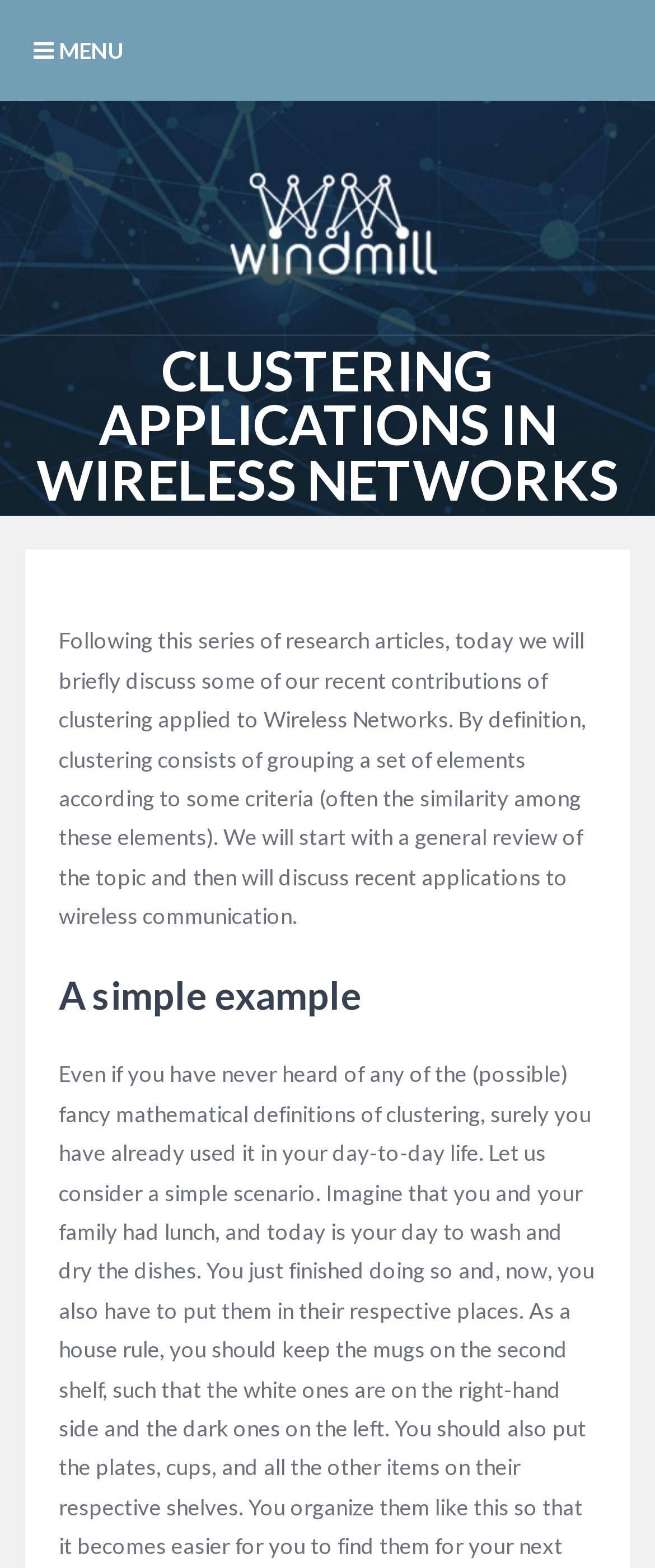What is the purpose of the article?
Look at the image and answer with only one word or phrase.

To discuss clustering applications